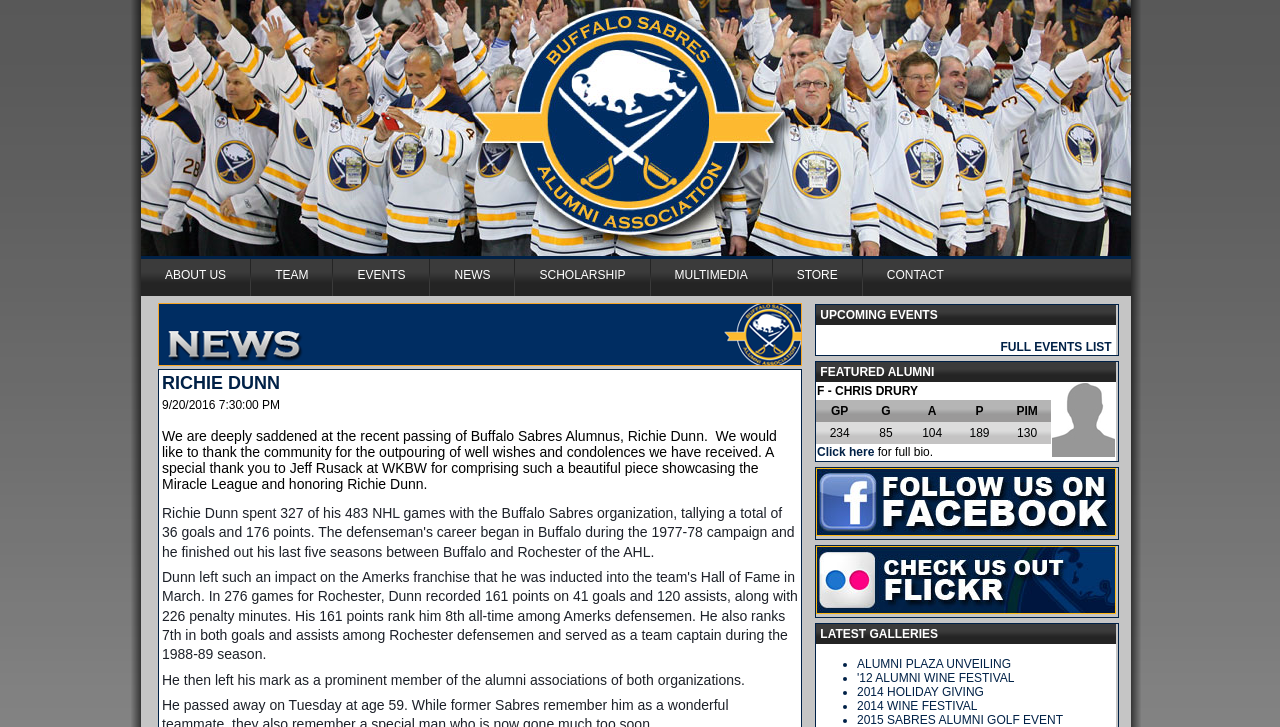Analyze the image and give a detailed response to the question:
How many links are in the navigation menu?

I counted the links in the navigation menu, which are 'ABOUT US', 'TEAM', 'EVENTS', 'NEWS', 'SCHOLARSHIP', 'MULTIMEDIA', and 'STORE'. There are 7 links in total.